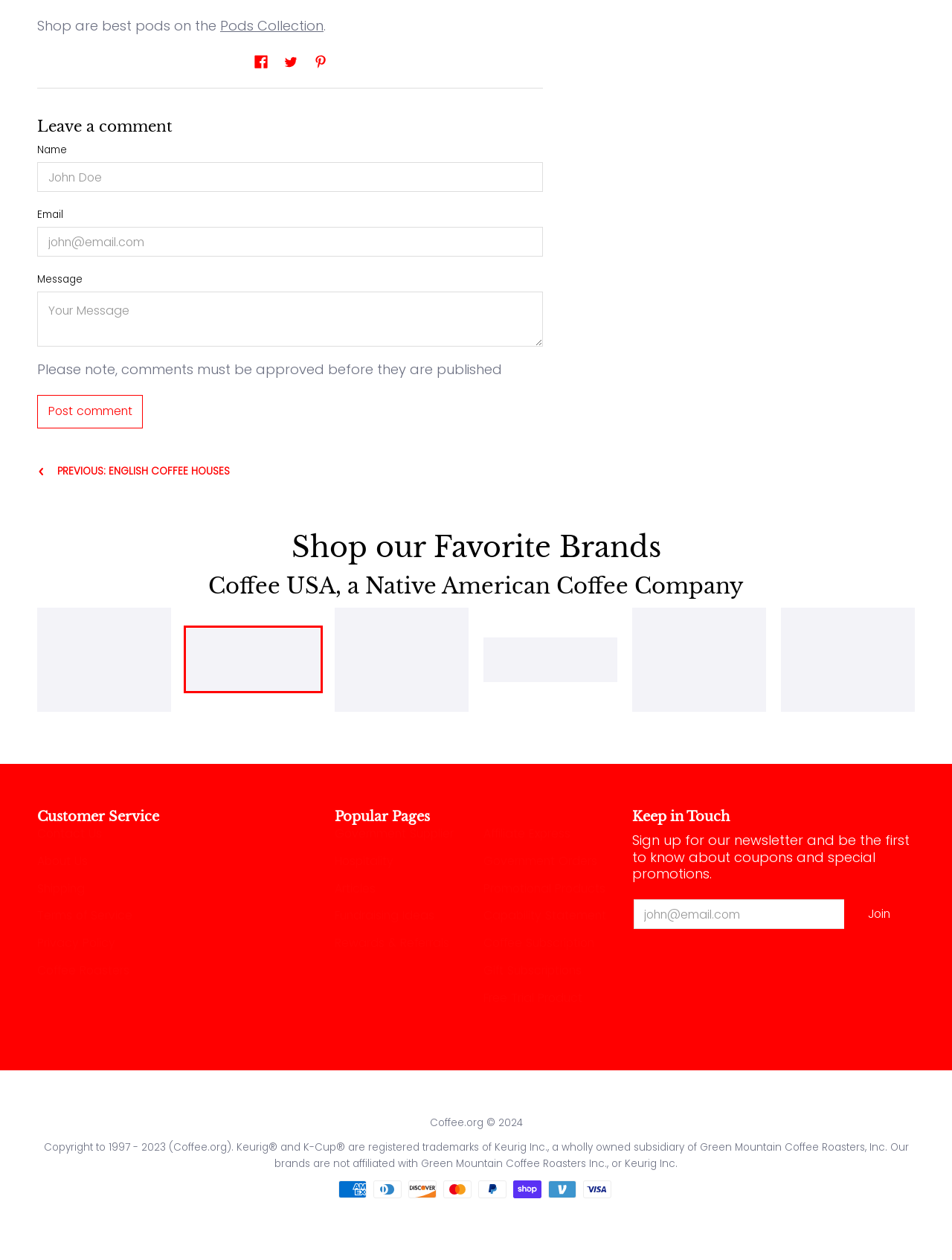Given a screenshot of a webpage with a red bounding box highlighting a UI element, determine which webpage description best matches the new webpage that appears after clicking the highlighted element. Here are the candidates:
A. Affiliate Portal
B. Bouquet | Flower Bouquets | Same Day Flower Delivery
C. Start and grow your e-commerce business - 3-Day Free Trial - Shopify USA
D. Account | Coffee.org
E. Find The Best Coffee Roaster and Coffee Shop Near You
F. Coffee-subscription | Coffee.org
G. Miss Ellie's Coffee
 – Miss Ellie's Coffee
H. Coffee Pods | Coffee.org

B